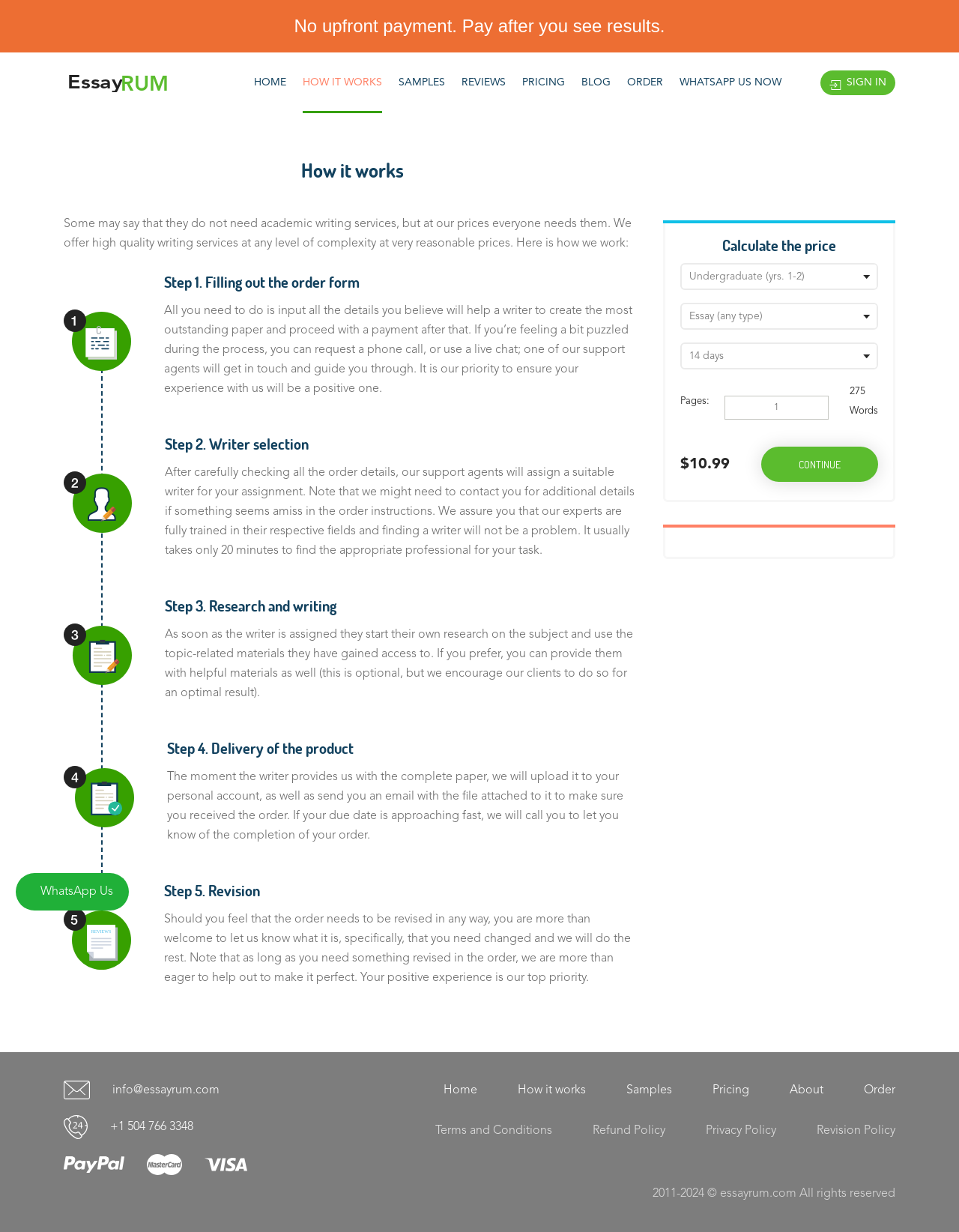Based on the image, provide a detailed response to the question:
What is the minimum number of pages for an order?

The minimum number of pages for an order can be found in the 'Calculate the price' section, where the default value in the 'Pages' field is 1.